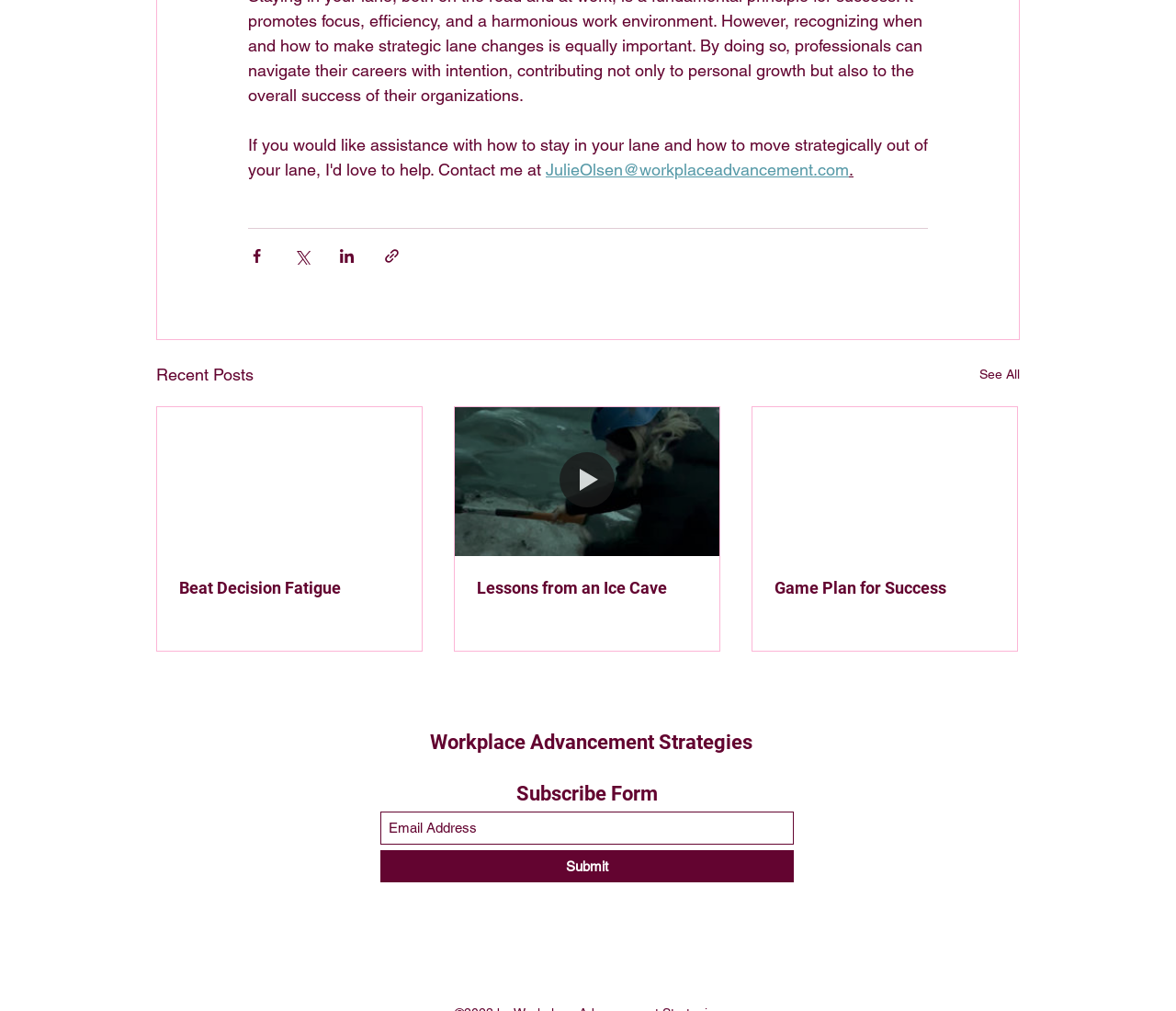Determine the bounding box coordinates for the UI element matching this description: "Game Plan for Success".

[0.64, 0.403, 0.865, 0.643]